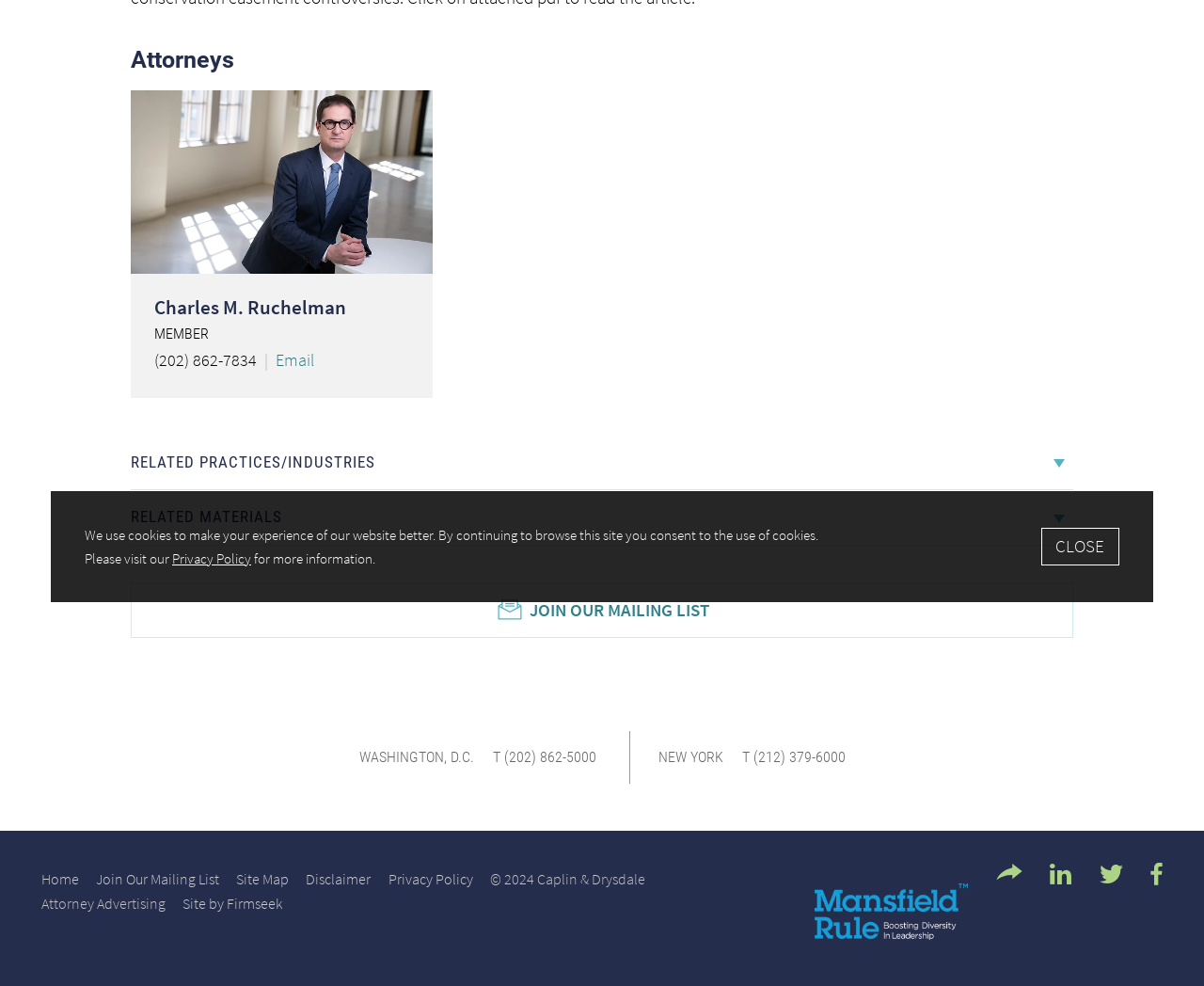Provide the bounding box coordinates for the UI element that is described as: "Charles M. Ruchelman".

[0.128, 0.298, 0.288, 0.324]